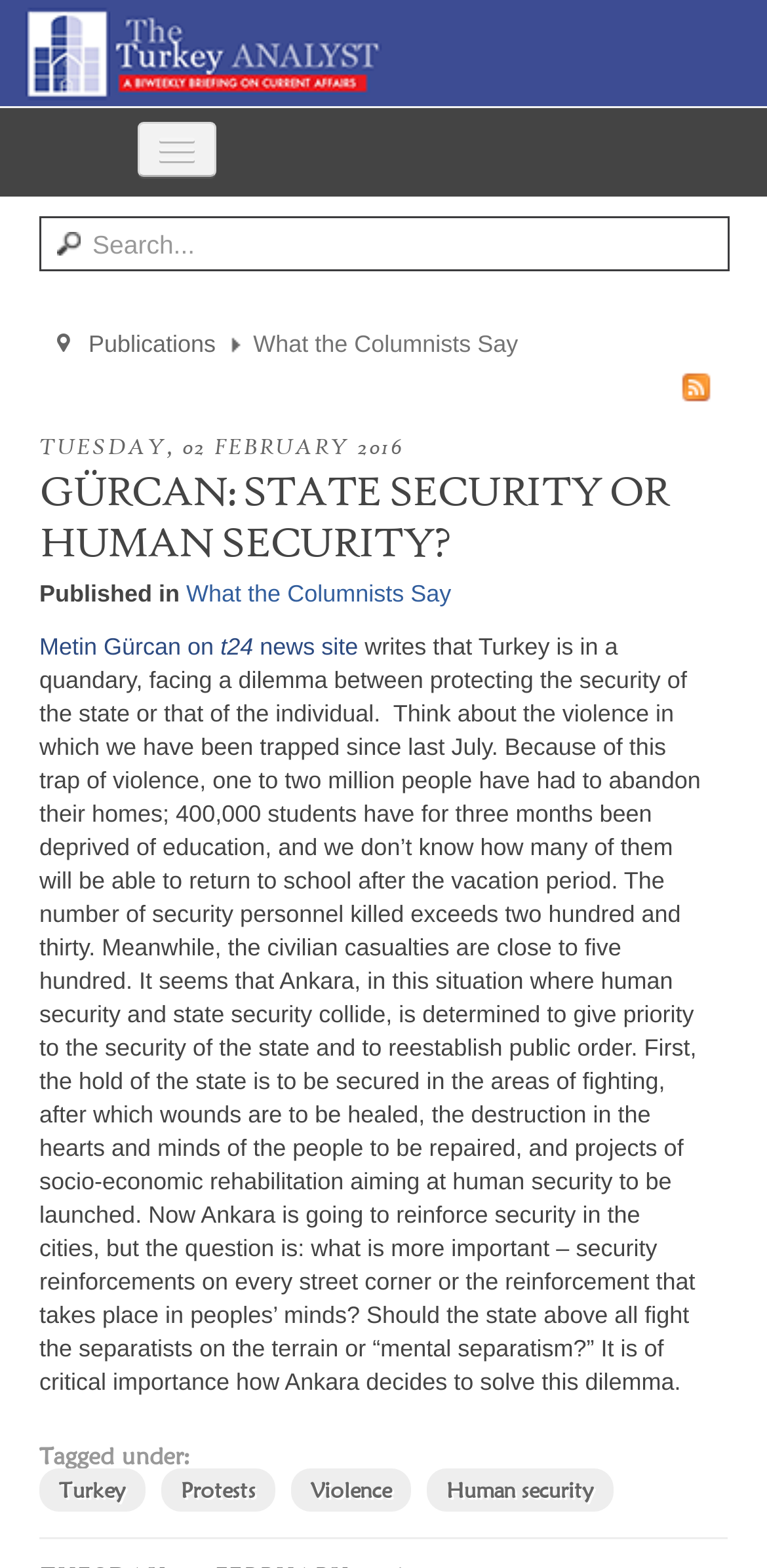What is the main topic of the article?
We need a detailed and meticulous answer to the question.

The main topic of the article can be inferred from the content of the article, which discusses the dilemma between state security and human security in Turkey, and the impact of violence on the country.